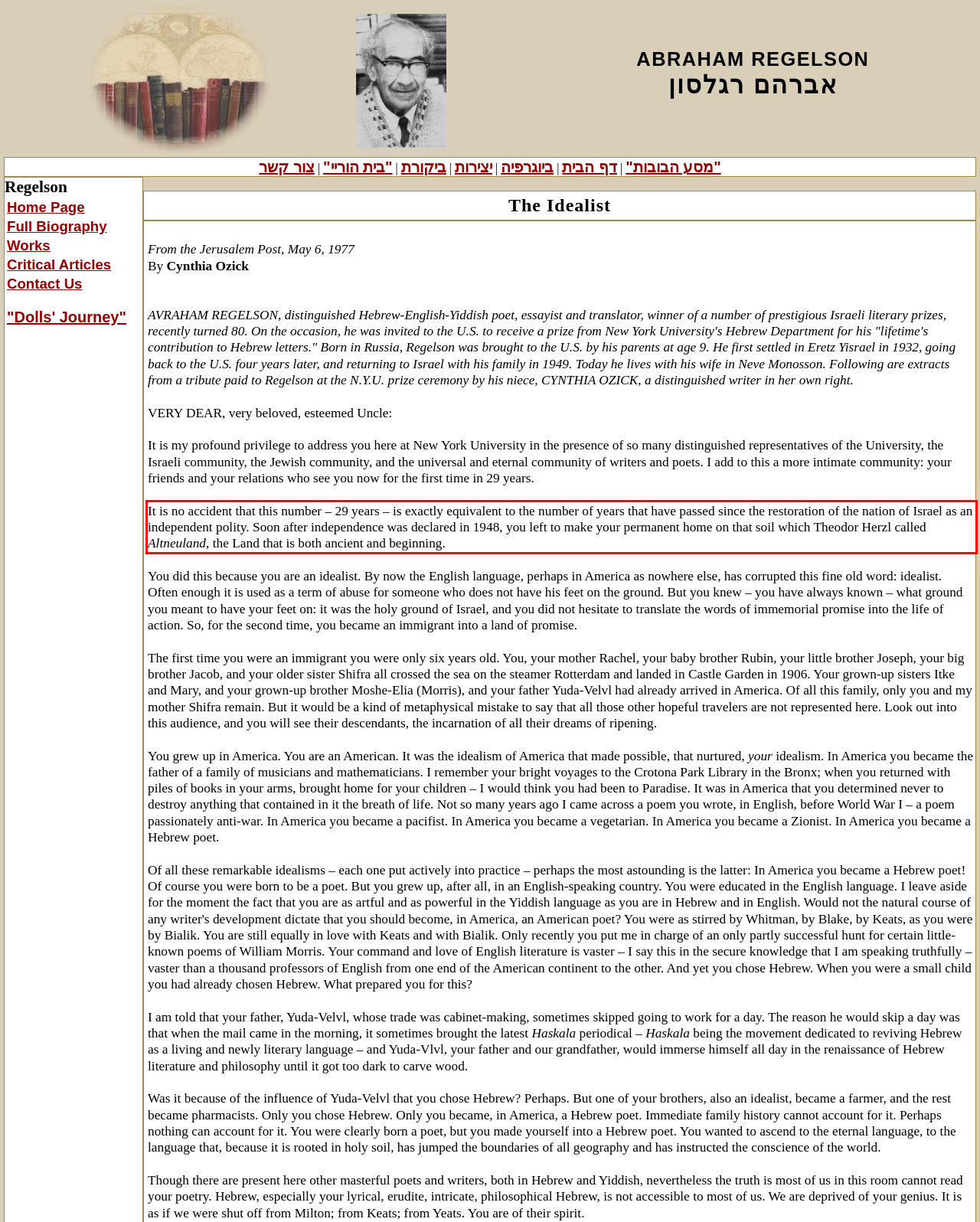Examine the webpage screenshot and use OCR to recognize and output the text within the red bounding box.

It is no accident that this number – 29 years – is exactly equivalent to the number of years that have passed since the restoration of the nation of Israel as an independent polity. Soon after independence was declared in 1948, you left to make your permanent home on that soil which Theodor Herzl called Altneuland, the Land that is both ancient and beginning.